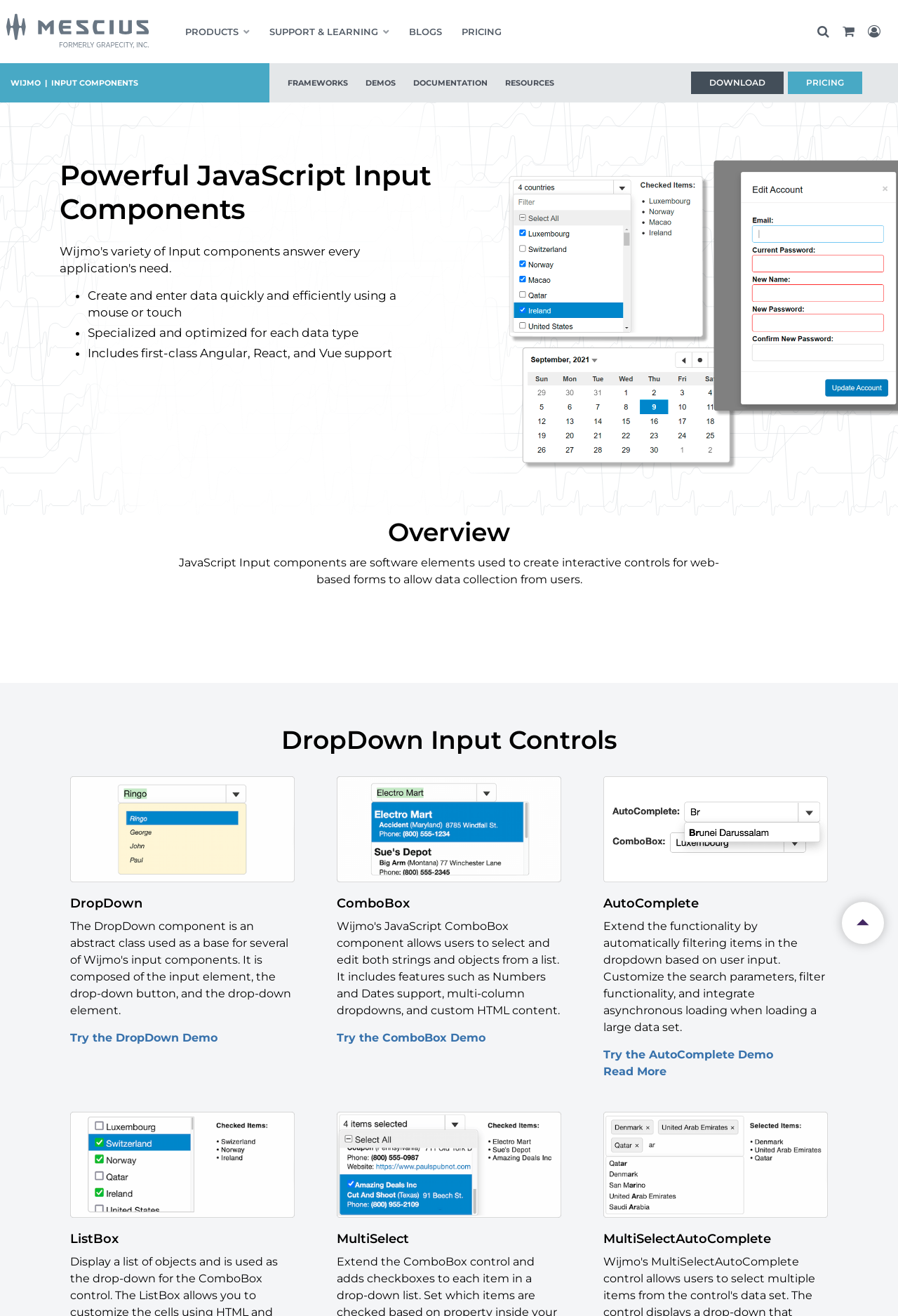Pinpoint the bounding box coordinates of the clickable area needed to execute the instruction: "Read more about AutoComplete". The coordinates should be specified as four float numbers between 0 and 1, i.e., [left, top, right, bottom].

[0.672, 0.808, 0.742, 0.821]